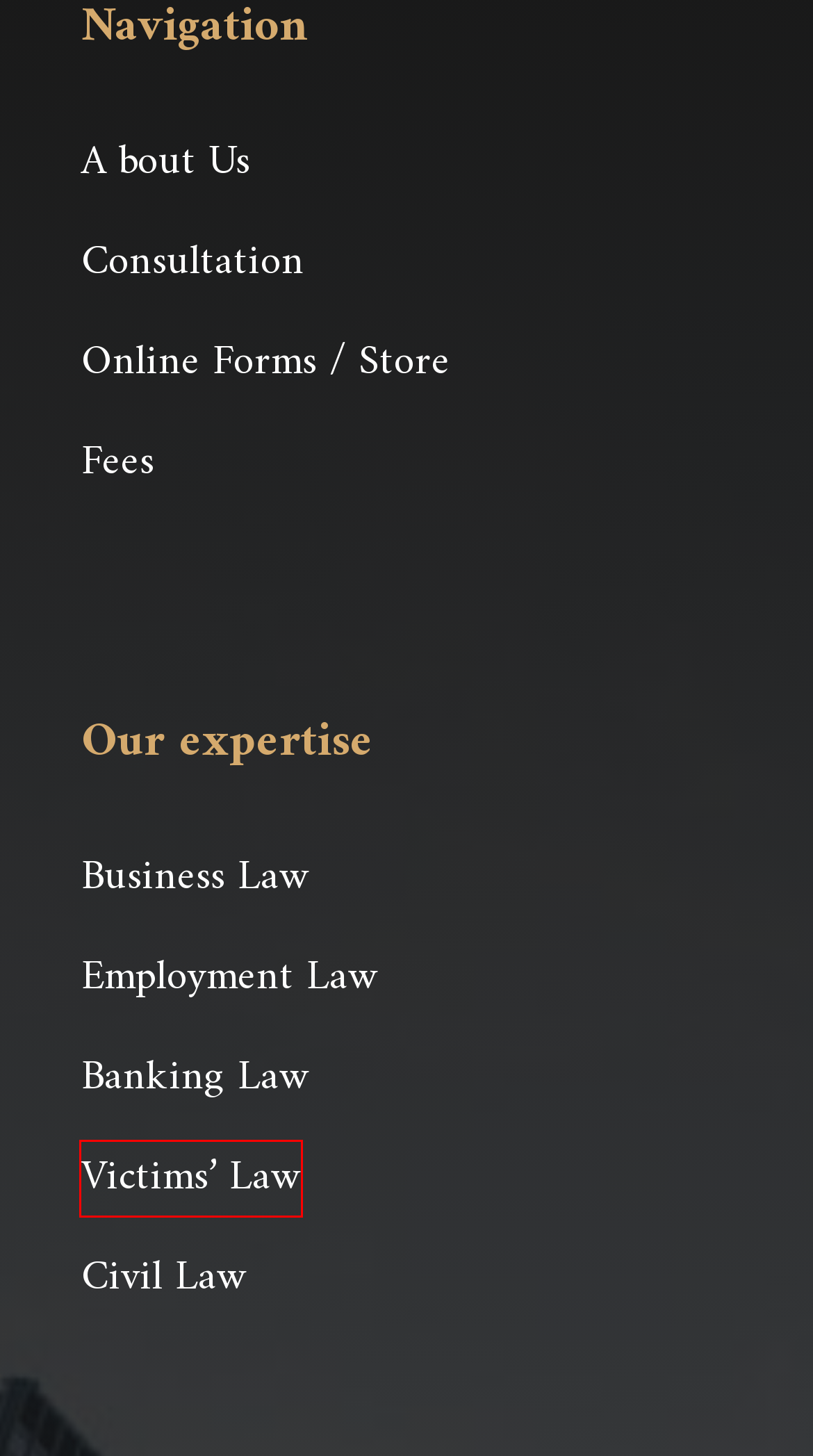You have a screenshot showing a webpage with a red bounding box around a UI element. Choose the webpage description that best matches the new page after clicking the highlighted element. Here are the options:
A. Civil - Société d'avocats Damy
B. Our team - Société d'avocats Damy
C. fees - Société d'avocats Damy
D. Social law - Société d'avocats Damy
E. Business - Société d'avocats Damy
F. Online forms - Société d'avocats Damy
G. Banking law - gregorydamy.niceavocats.fr
H. Victims rights - Société d'avocats Damy

H